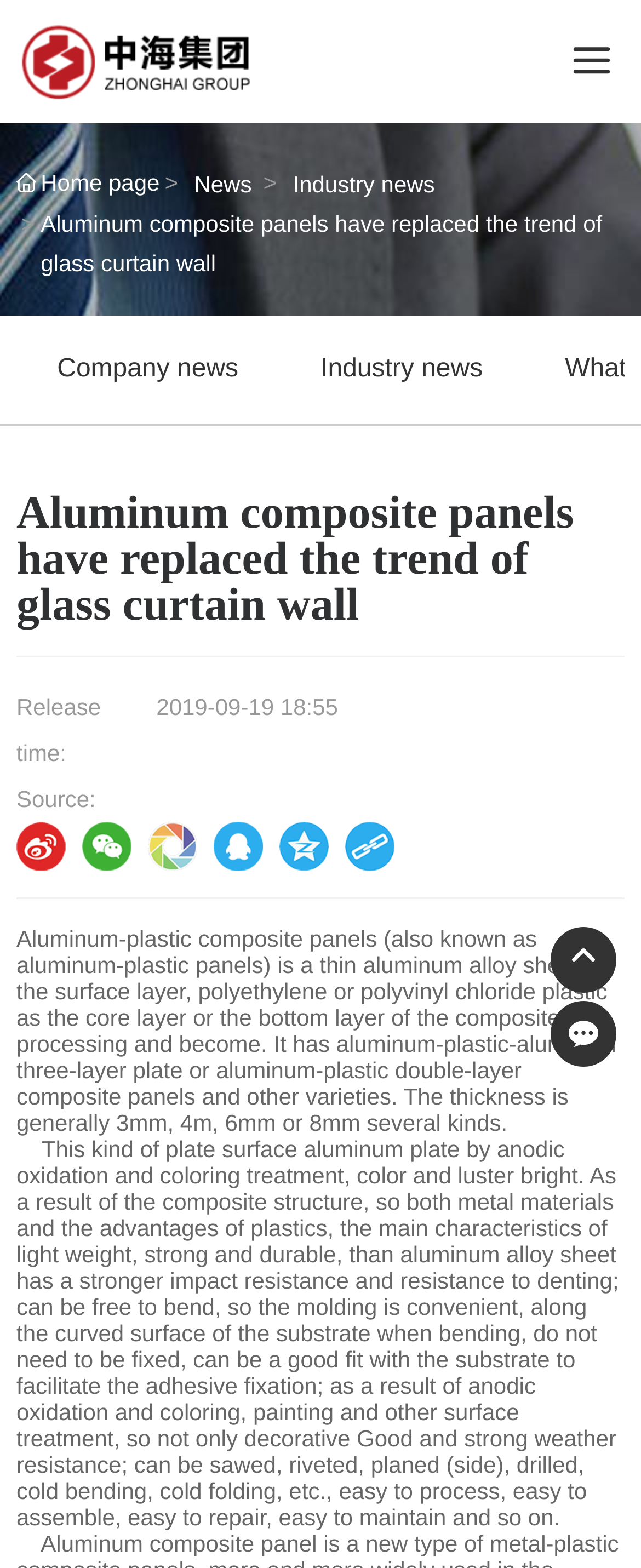What is the advantage of aluminum-plastic composite panels in terms of impact resistance?
Answer the question with a single word or phrase, referring to the image.

stronger than aluminum alloy sheet